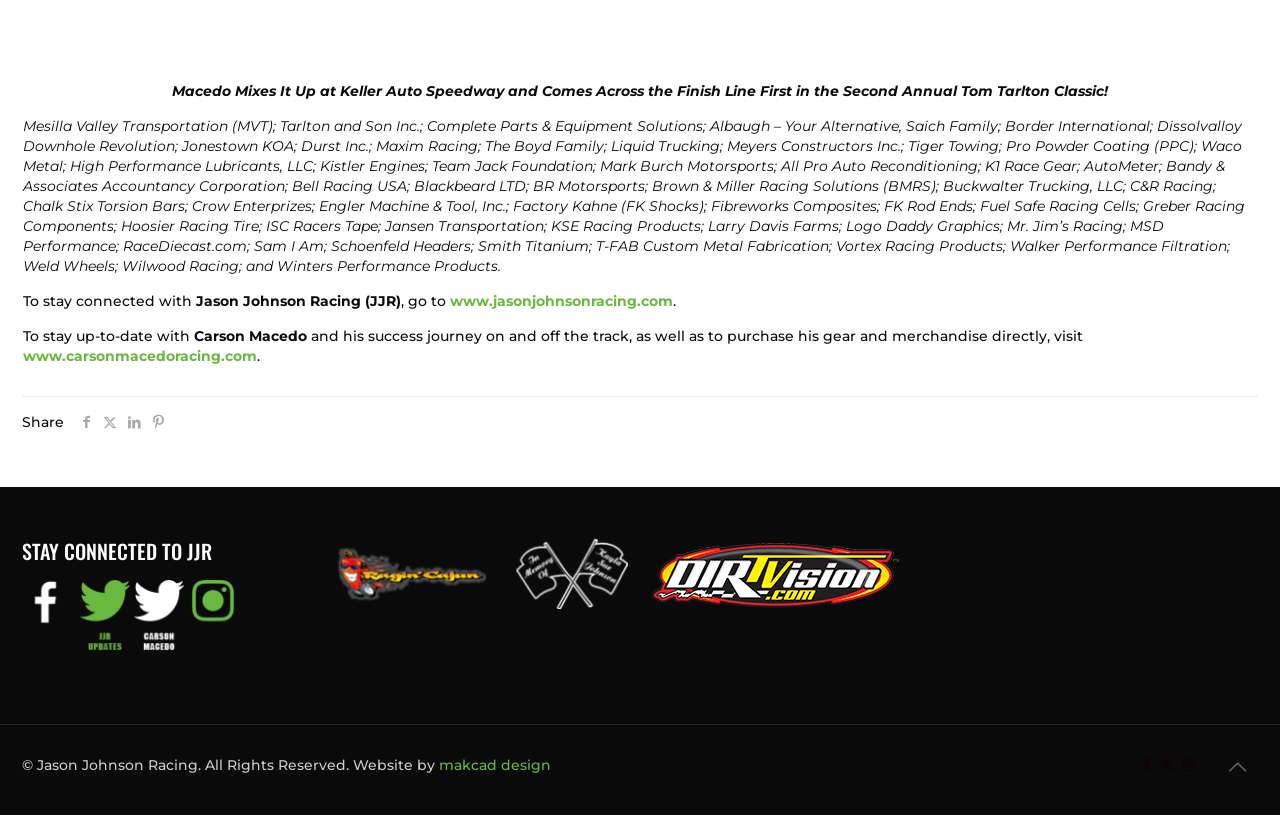Determine the bounding box coordinates of the region to click in order to accomplish the following instruction: "Visit makcad design website". Provide the coordinates as four float numbers between 0 and 1, specifically [left, top, right, bottom].

[0.343, 0.927, 0.43, 0.949]